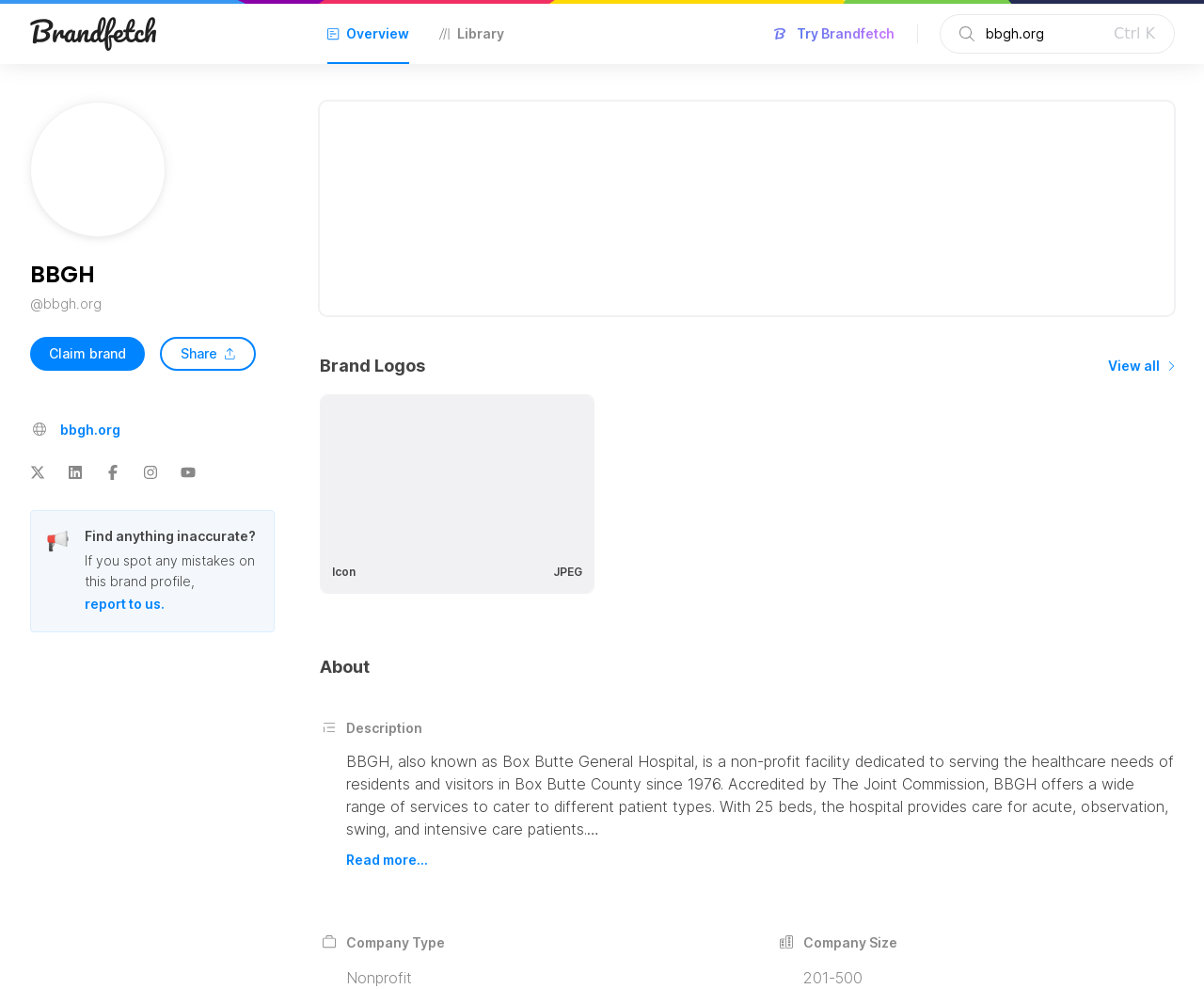Give a short answer using one word or phrase for the question:
How many beds does the hospital have?

25